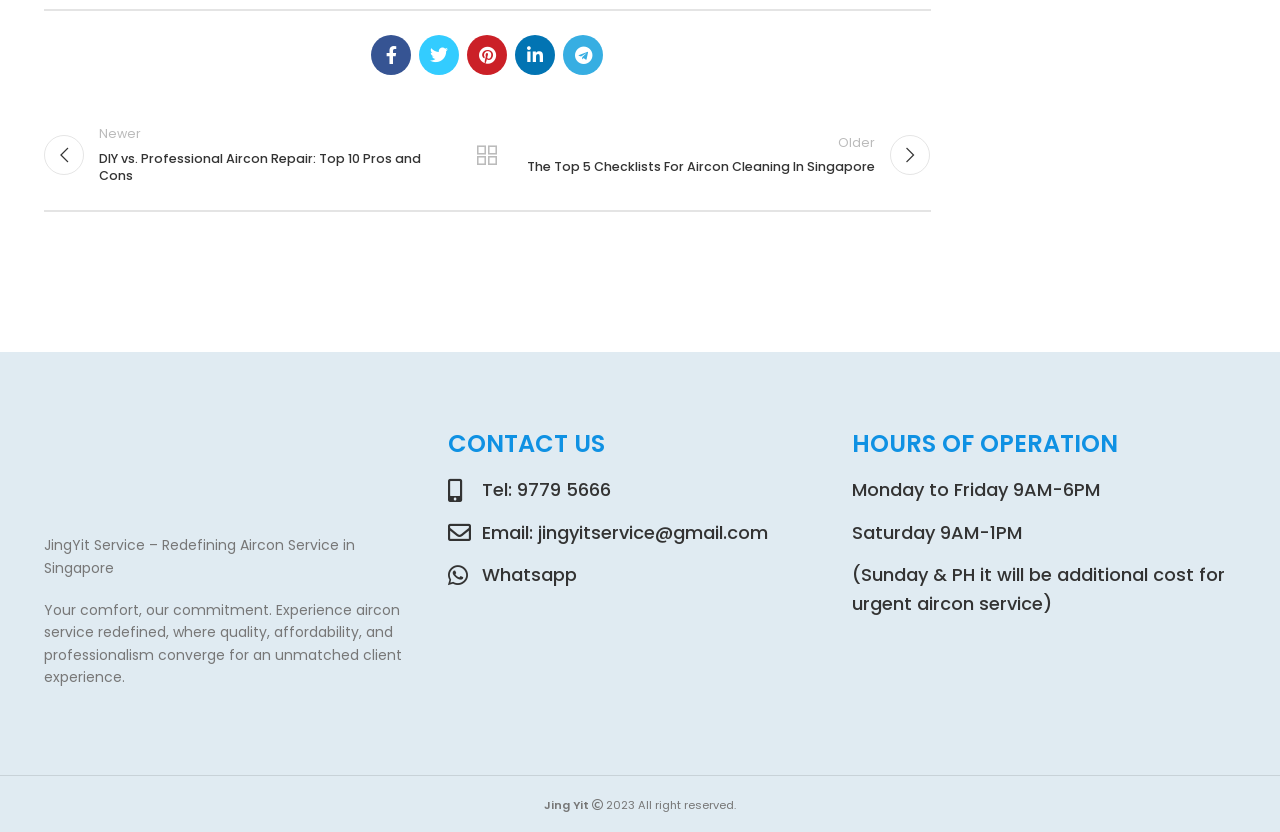Find the bounding box coordinates of the clickable area that will achieve the following instruction: "check Facebook social link".

[0.29, 0.437, 0.321, 0.486]